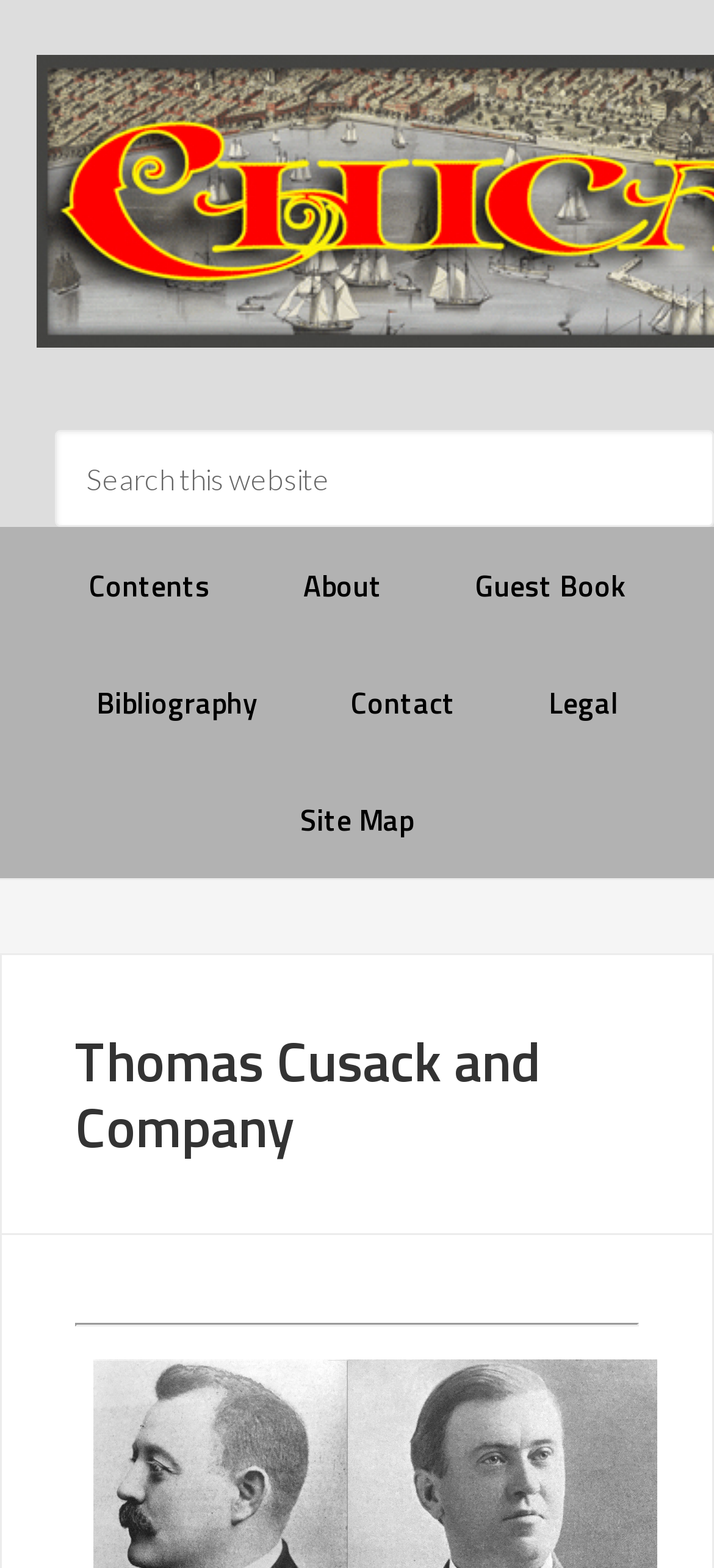Select the bounding box coordinates of the element I need to click to carry out the following instruction: "search this website".

[0.077, 0.274, 1.0, 0.336]